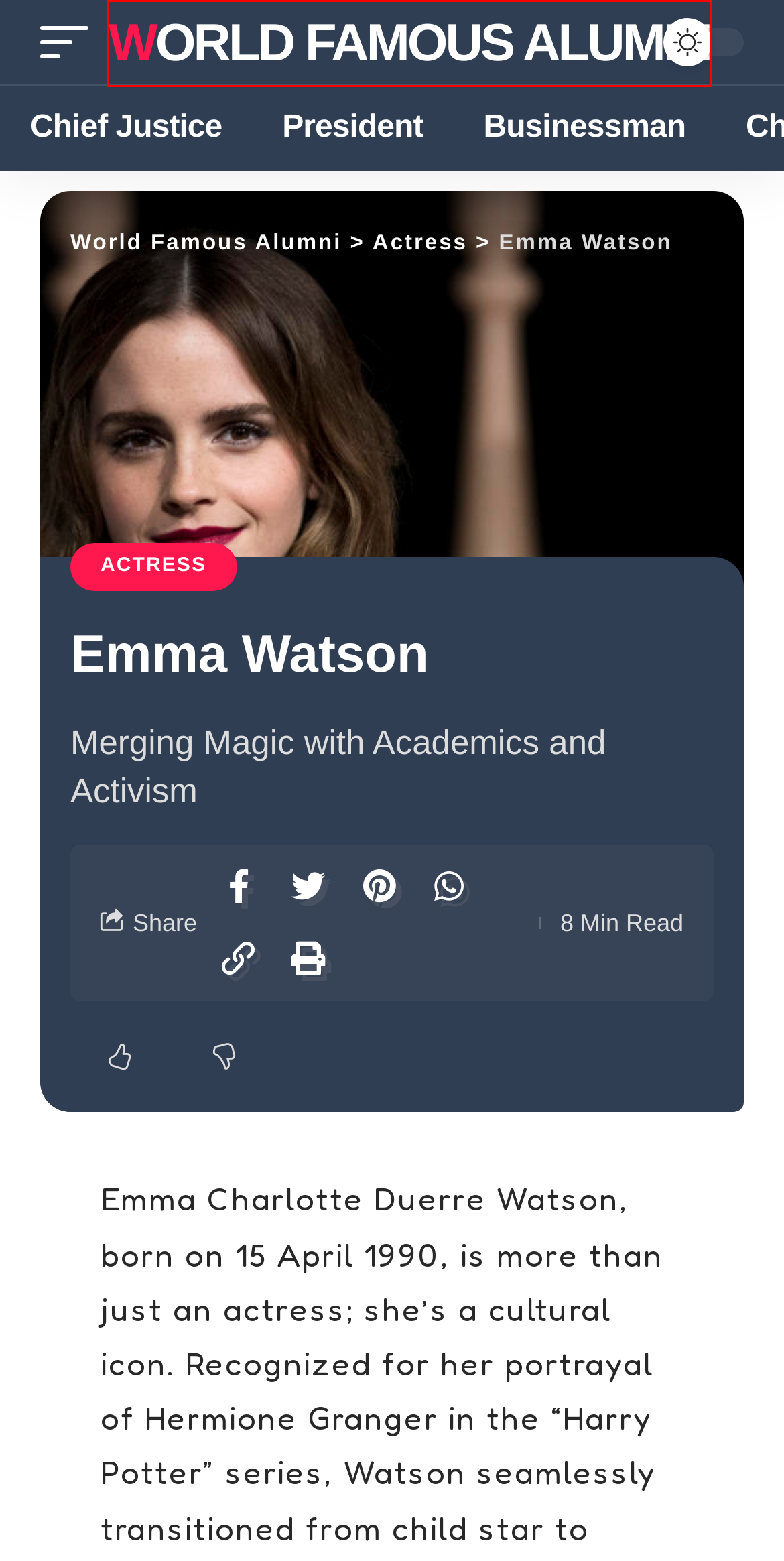Please examine the screenshot provided, which contains a red bounding box around a UI element. Select the webpage description that most accurately describes the new page displayed after clicking the highlighted element. Here are the candidates:
A. World Famous Alumni Actresses: Journeys Beyond The Silver Screen
B. About Us - World Famous Alumni
C. Chief Justice - World Famous Alumni
D. President - World Famous Alumni
E. Kit Hoover: Broadcasting Excellence - From Sports To Daytime TV | World Famous Alumni
F. Worcester College
G. Businessman - World Famous Alumni
H. World Famous Alumni - Tracing Success Stories, One Alma Mater At A Time

H